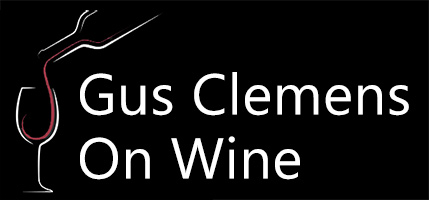Detail the scene depicted in the image with as much precision as possible.

The image features a stylish logo for "Gus Clemens On Wine," set against a sleek black background. It creatively incorporates a wine glass graphic from which a pour of wine is elegantly flowing, suggesting an engaging and sophisticated approach to the subject of wine. The logo's bold, modern typography prominently displays the name "Gus Clemens" alongside "On Wine," inviting wine enthusiasts to explore the insights and offerings of this platform dedicated to wine appreciation and knowledge. The design effectively captures the essence of wine culture and contributes to the overall aesthetic of the associated content on wine decanting and tasting notes.